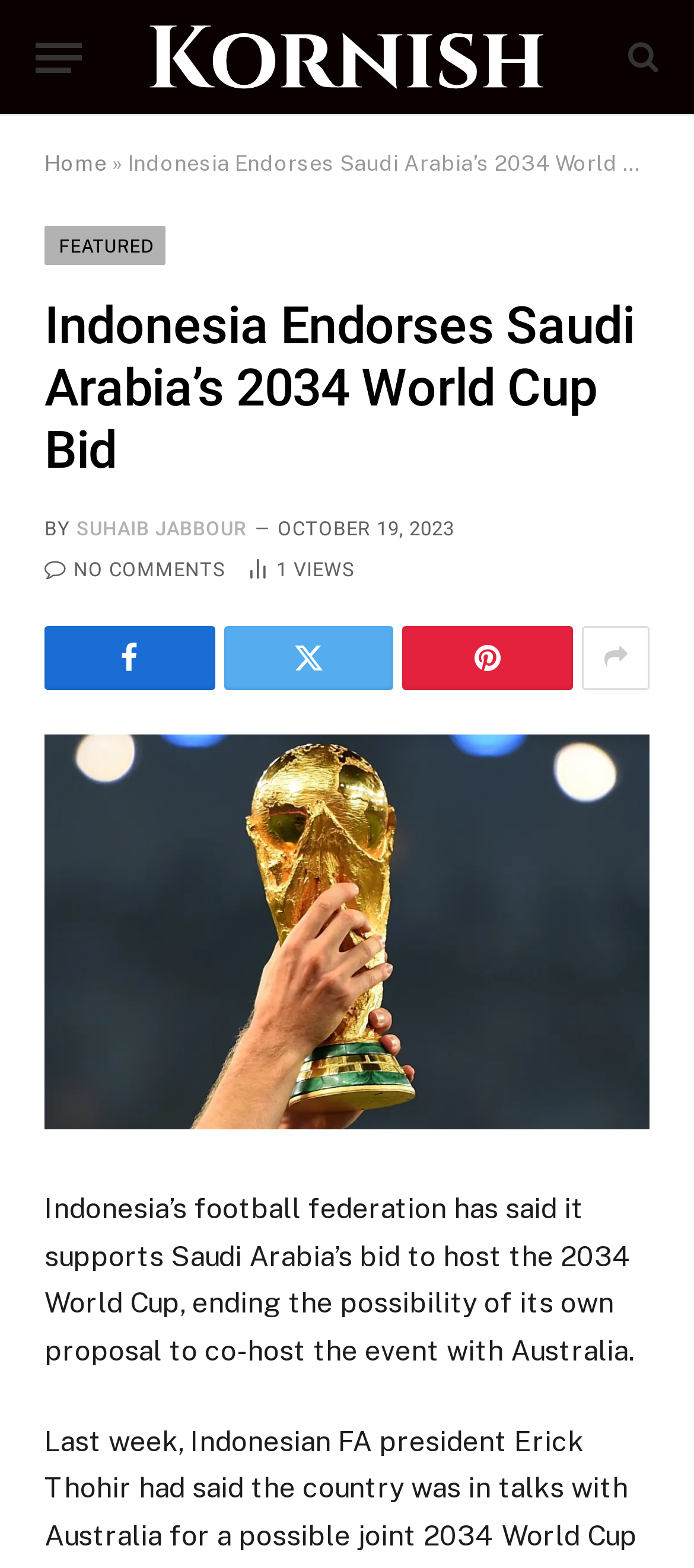Please respond to the question using a single word or phrase:
What is the name of the website?

Kornish